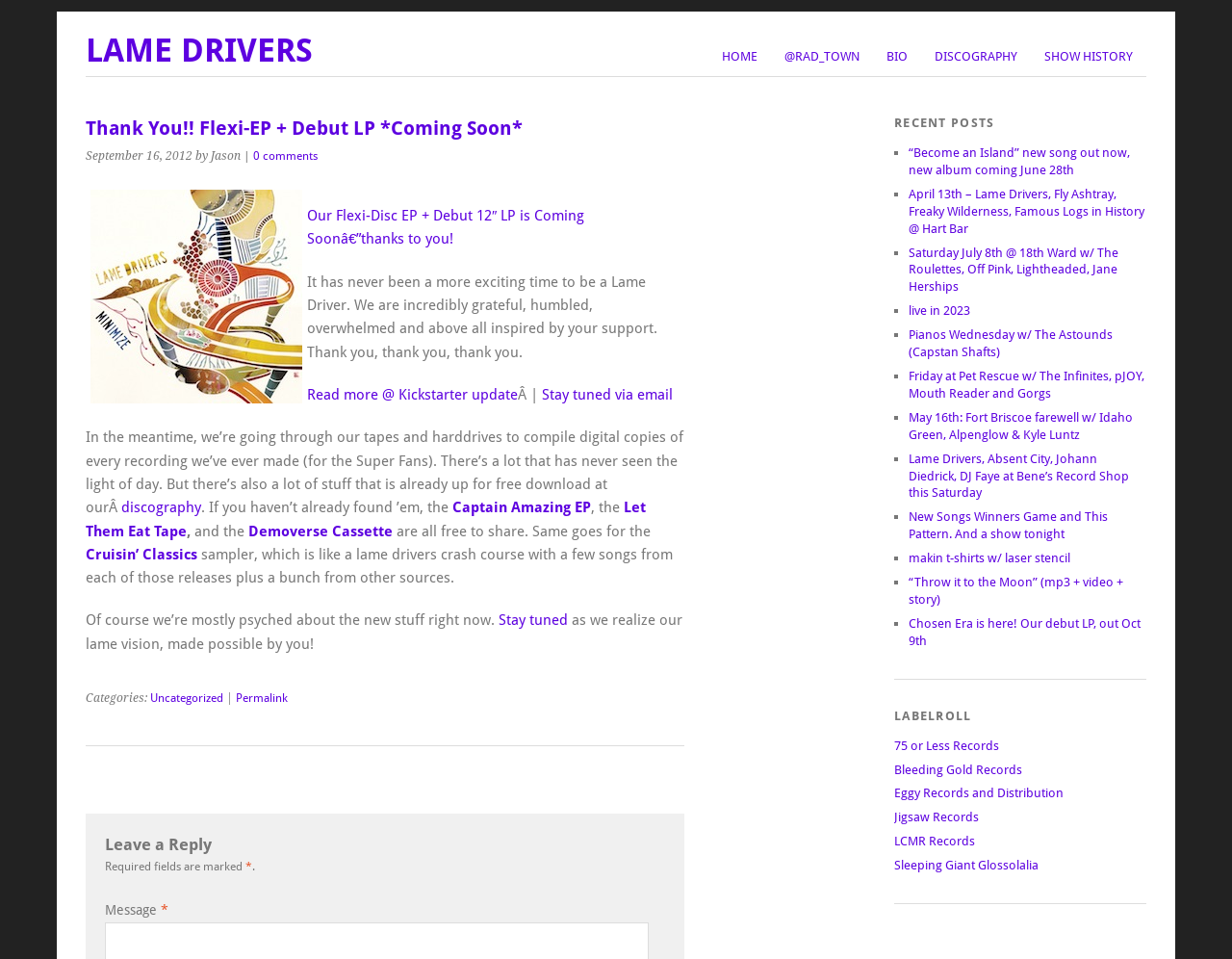Bounding box coordinates are given in the format (top-left x, top-left y, bottom-right x, bottom-right y). All values should be floating point numbers between 0 and 1. Provide the bounding box coordinate for the UI element described as: Let Them Eat Tape

[0.07, 0.52, 0.524, 0.563]